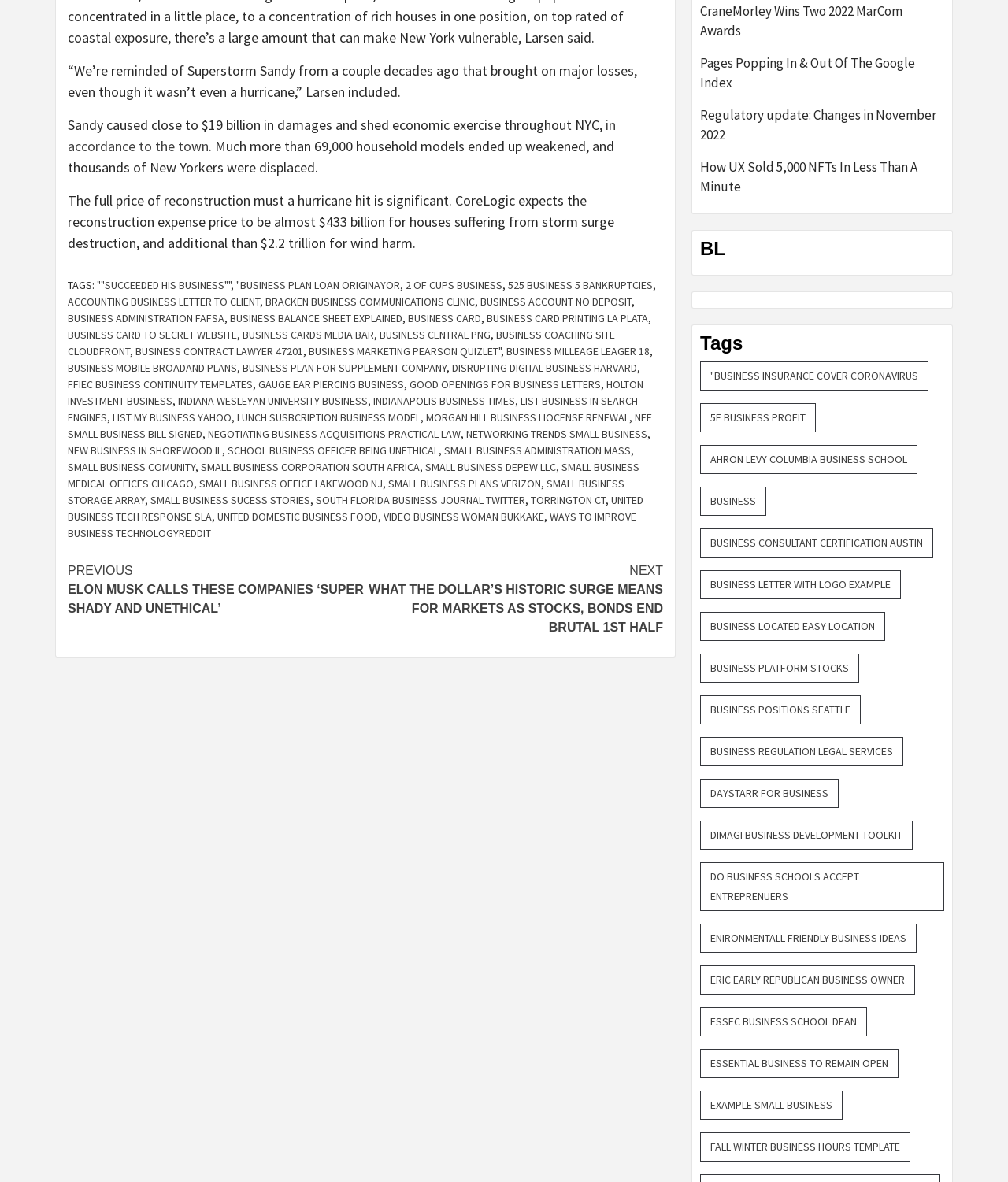Locate the UI element that matches the description Small Business Comunity in the webpage screenshot. Return the bounding box coordinates in the format (top-left x, top-left y, bottom-right x, bottom-right y), with values ranging from 0 to 1.

[0.067, 0.389, 0.194, 0.401]